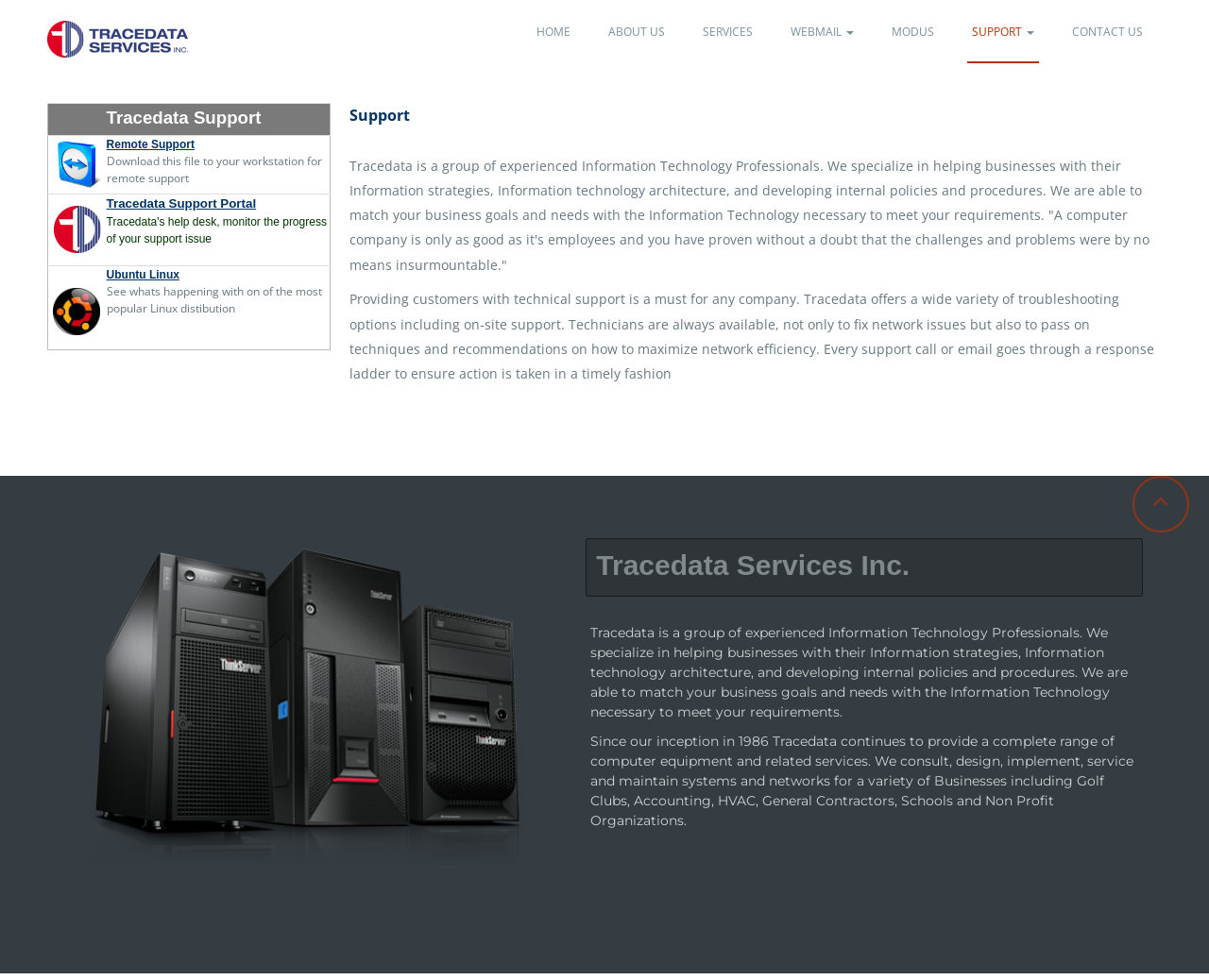Show me the bounding box coordinates of the clickable region to achieve the task as per the instruction: "Click on the 'HOME' link".

[0.44, 0.0, 0.476, 0.065]